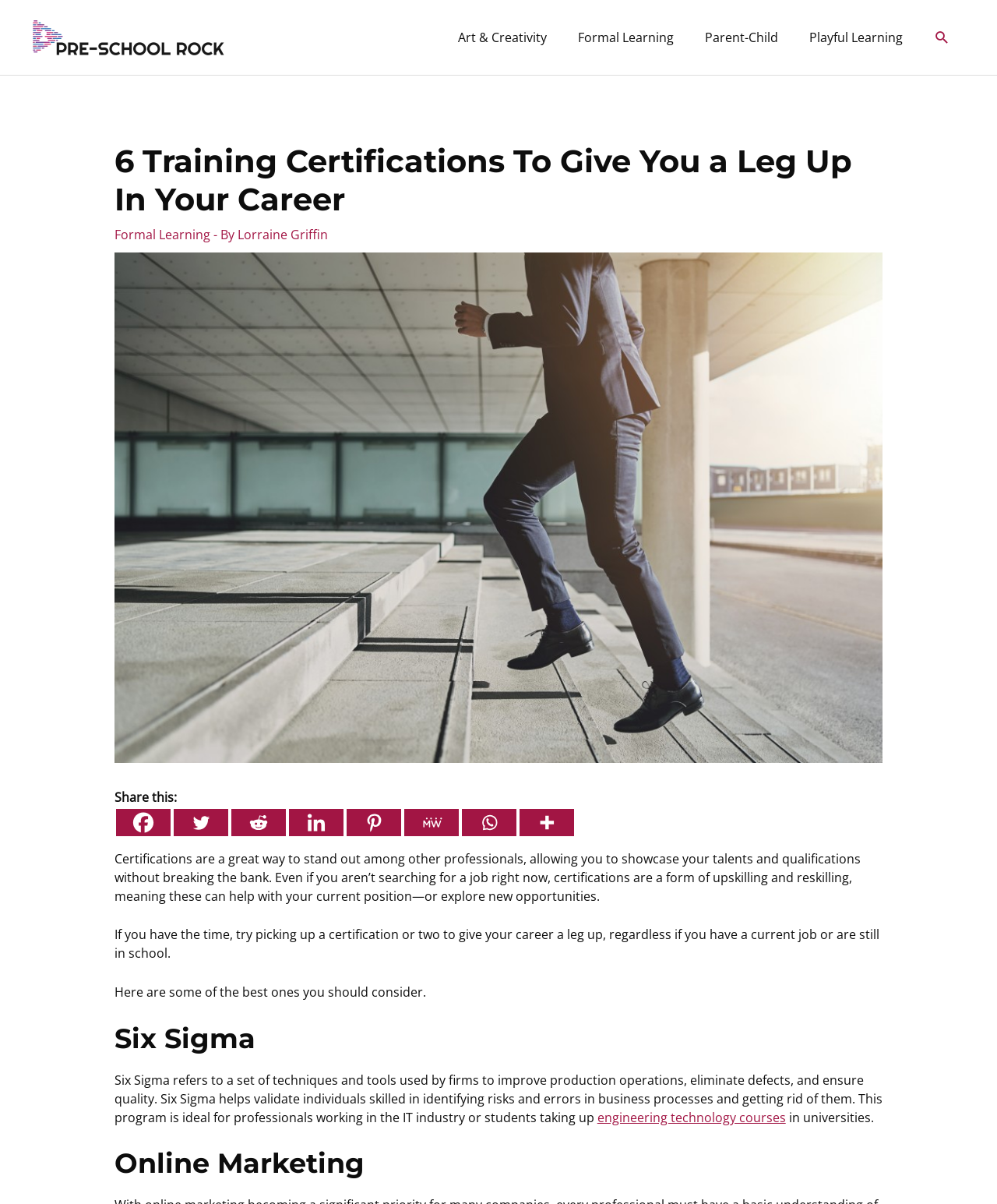Locate the bounding box coordinates of the clickable area needed to fulfill the instruction: "Learn about Six Sigma certification".

[0.115, 0.848, 0.885, 0.876]